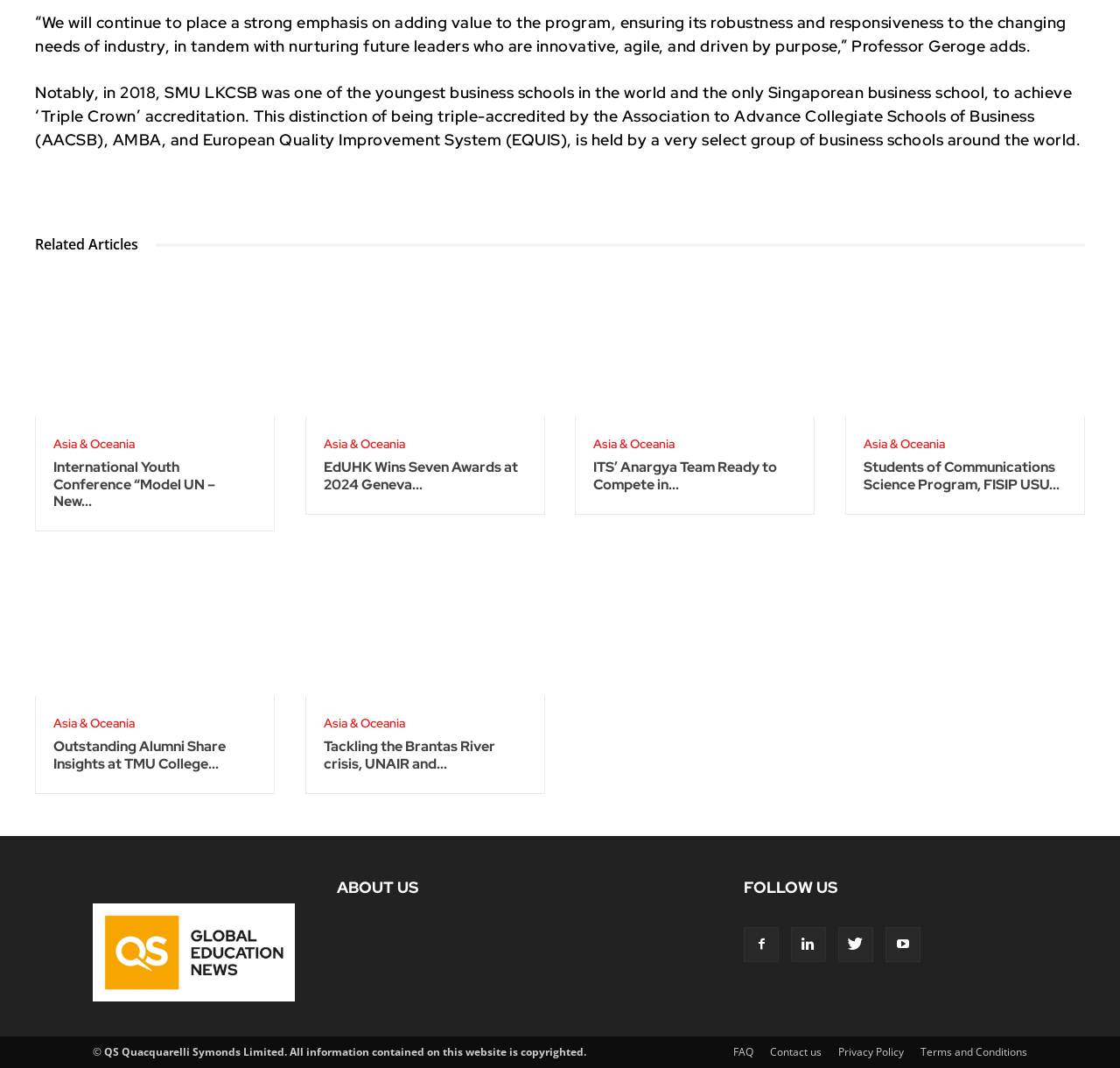Pinpoint the bounding box coordinates of the clickable area needed to execute the instruction: "Check the FAQ section". The coordinates should be specified as four float numbers between 0 and 1, i.e., [left, top, right, bottom].

[0.655, 0.978, 0.673, 0.992]